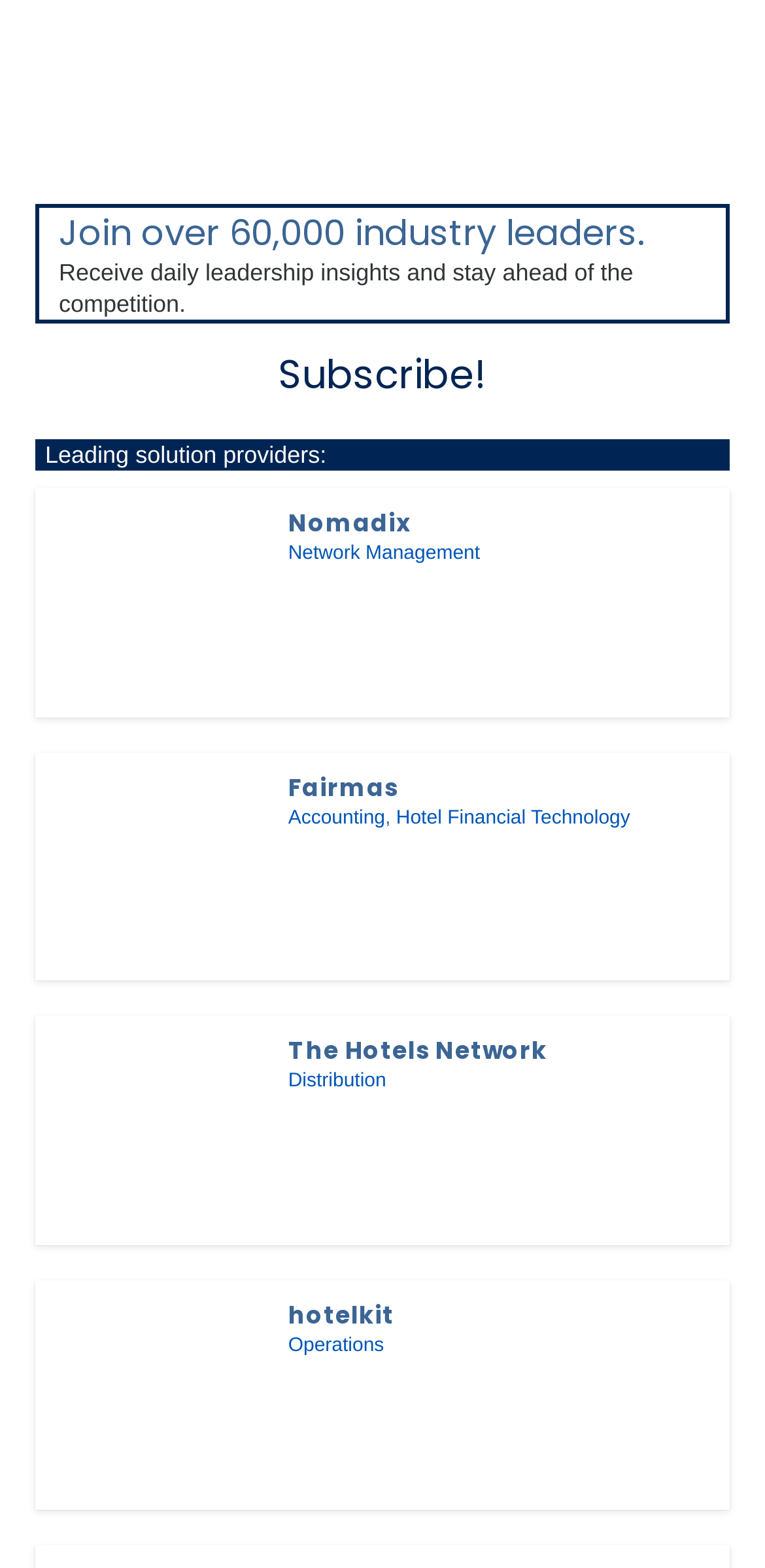Predict the bounding box coordinates of the area that should be clicked to accomplish the following instruction: "Learn more about Nomadix". The bounding box coordinates should consist of four float numbers between 0 and 1, i.e., [left, top, right, bottom].

[0.073, 0.326, 0.318, 0.343]